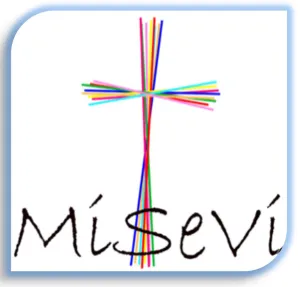What is the name scripted below the cross in the logo?
Give a comprehensive and detailed explanation for the question.

The name 'Misévi' is elegantly scripted below the cross in the logo, reinforcing the organization's identity and reflecting its commitment to community and service.